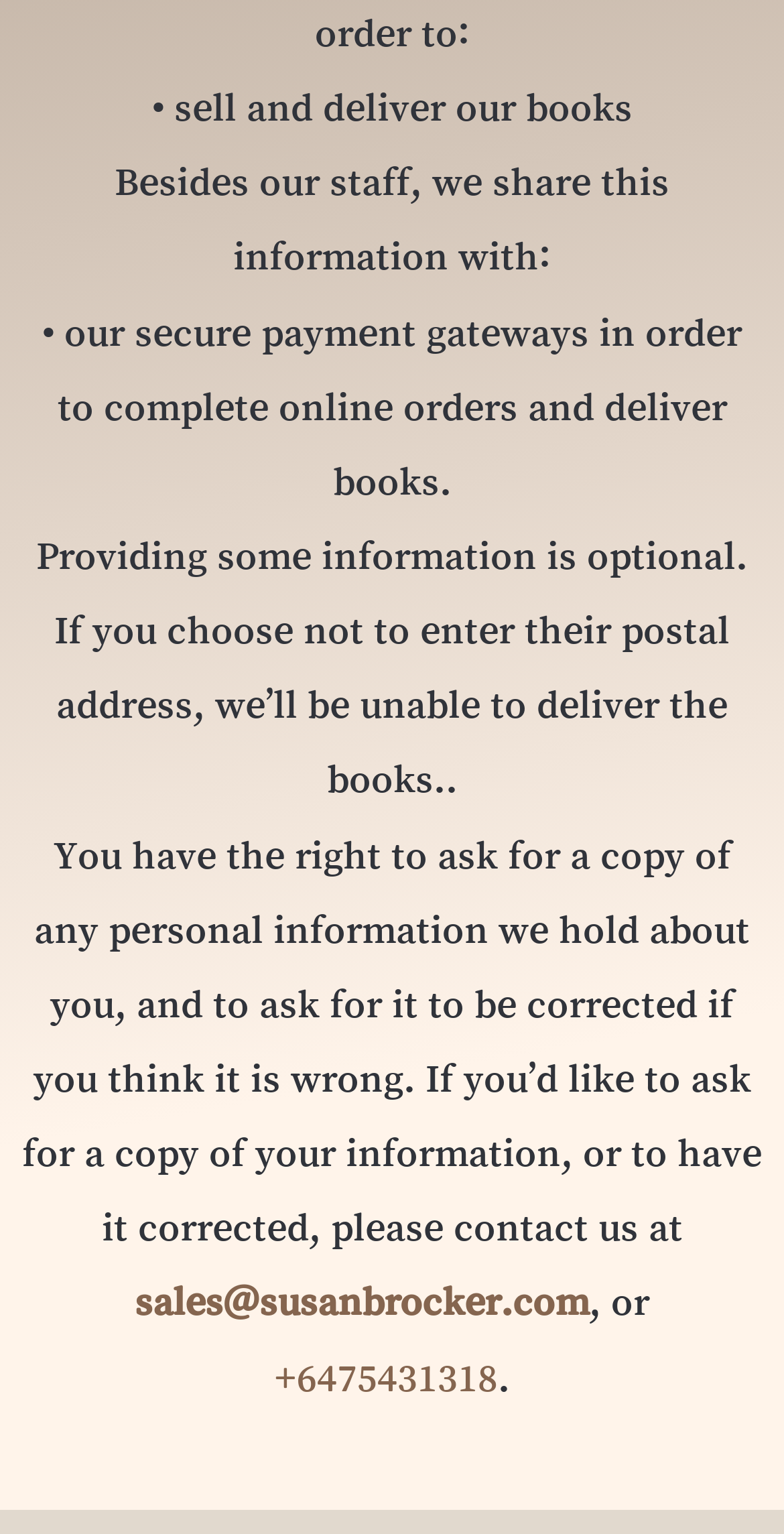How can I request a copy of my personal information? Observe the screenshot and provide a one-word or short phrase answer.

Contact us